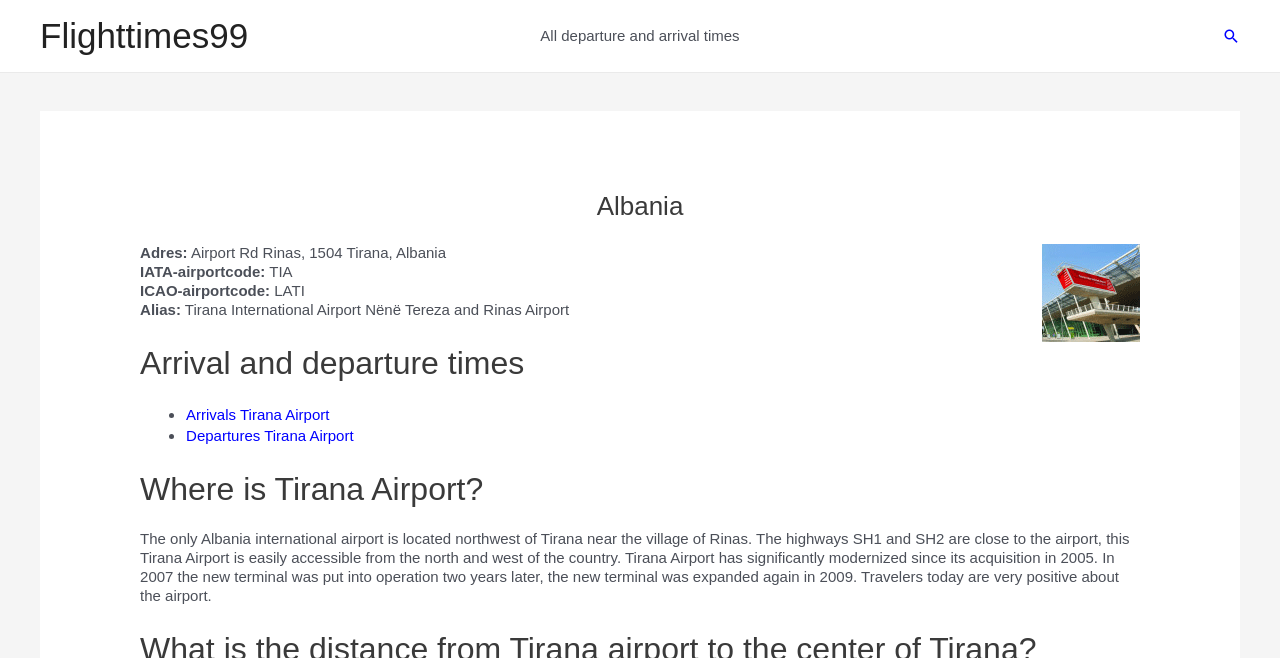What are the two options for flight information provided on the webpage?
Examine the webpage screenshot and provide an in-depth answer to the question.

I found the answer by looking at the section that provides links to flight information, where it lists 'Arrivals Tirana Airport' and 'Departures Tirana Airport' as two options.